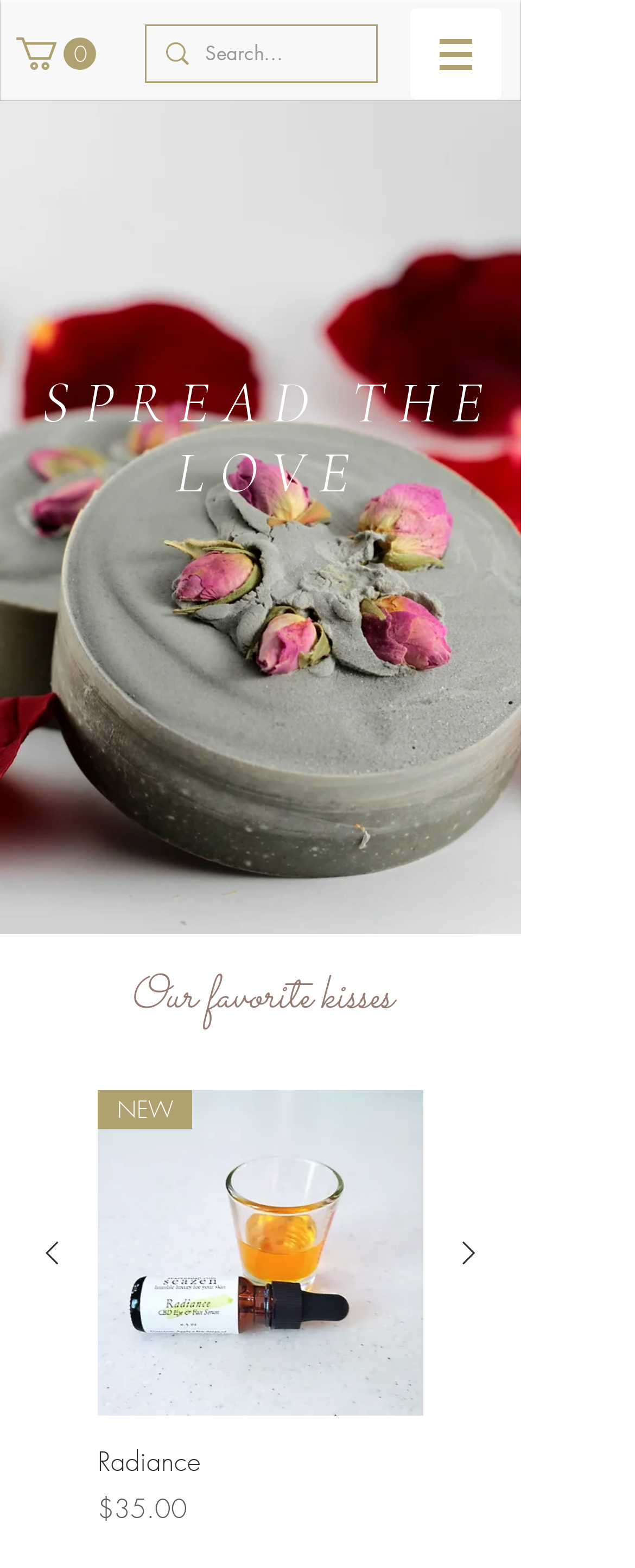Answer the question in one word or a short phrase:
What is the name of the soap product?

Radiance